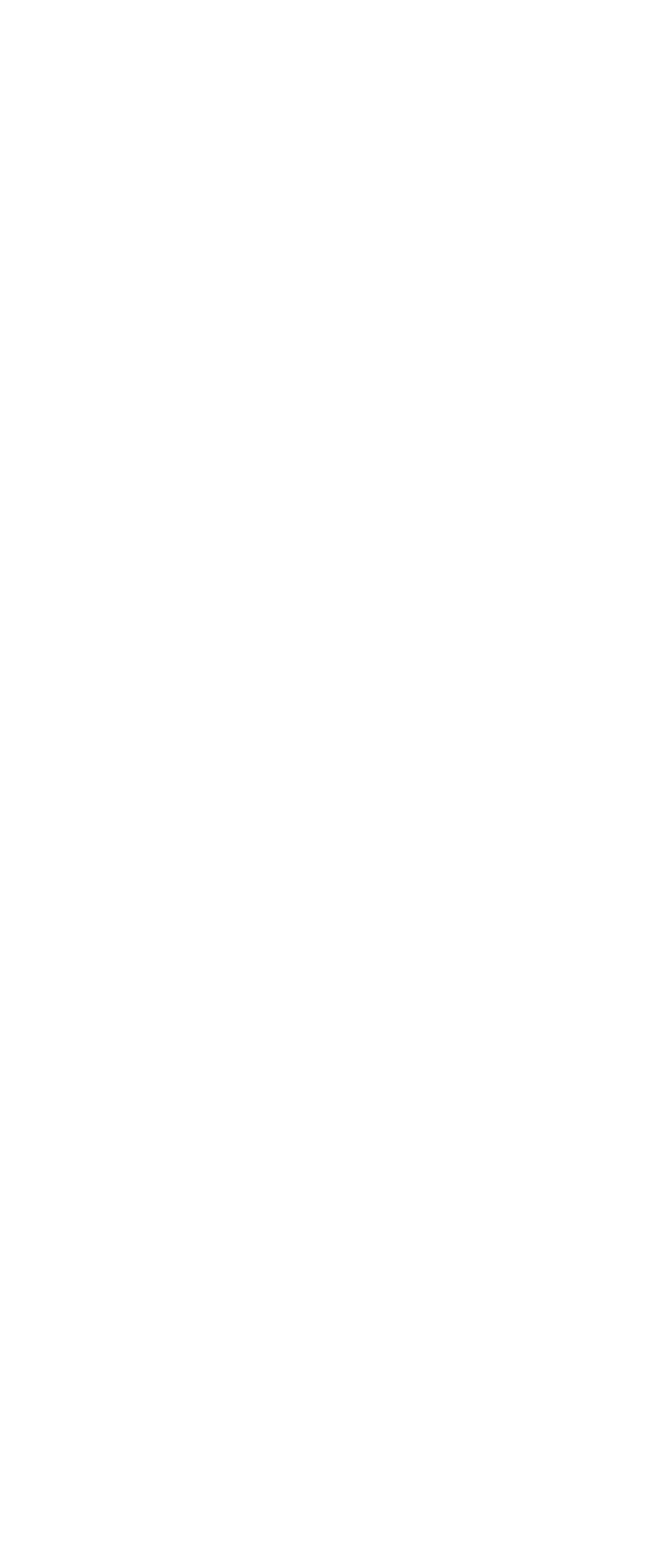Find the bounding box coordinates of the clickable region needed to perform the following instruction: "Check the 'Machines' section". The coordinates should be provided as four float numbers between 0 and 1, i.e., [left, top, right, bottom].

[0.085, 0.25, 0.915, 0.27]